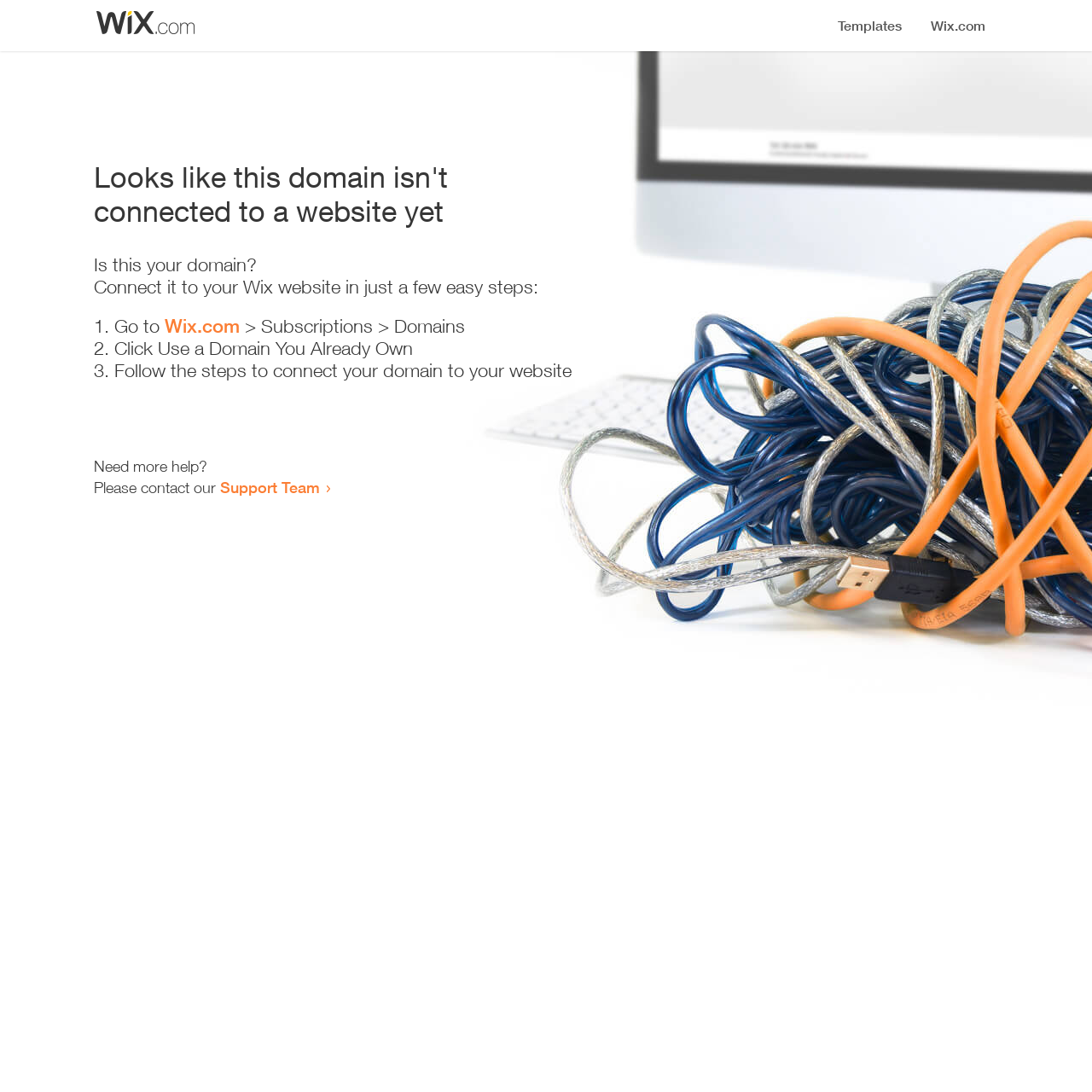Explain the webpage's design and content in an elaborate manner.

The webpage appears to be an error page, indicating that a domain is not connected to a website yet. At the top, there is a small image, followed by a heading that states the error message. Below the heading, there is a series of instructions to connect the domain to a Wix website. The instructions are presented in a step-by-step format, with each step numbered and accompanied by a brief description. The first step involves going to Wix.com and navigating to the Subscriptions and Domains section. The second step is to click on "Use a Domain You Already Own", and the third step is to follow the instructions to connect the domain to the website. 

At the bottom of the page, there is a section that offers additional help, with a link to contact the Support Team. The overall layout is simple and easy to follow, with clear headings and concise text.